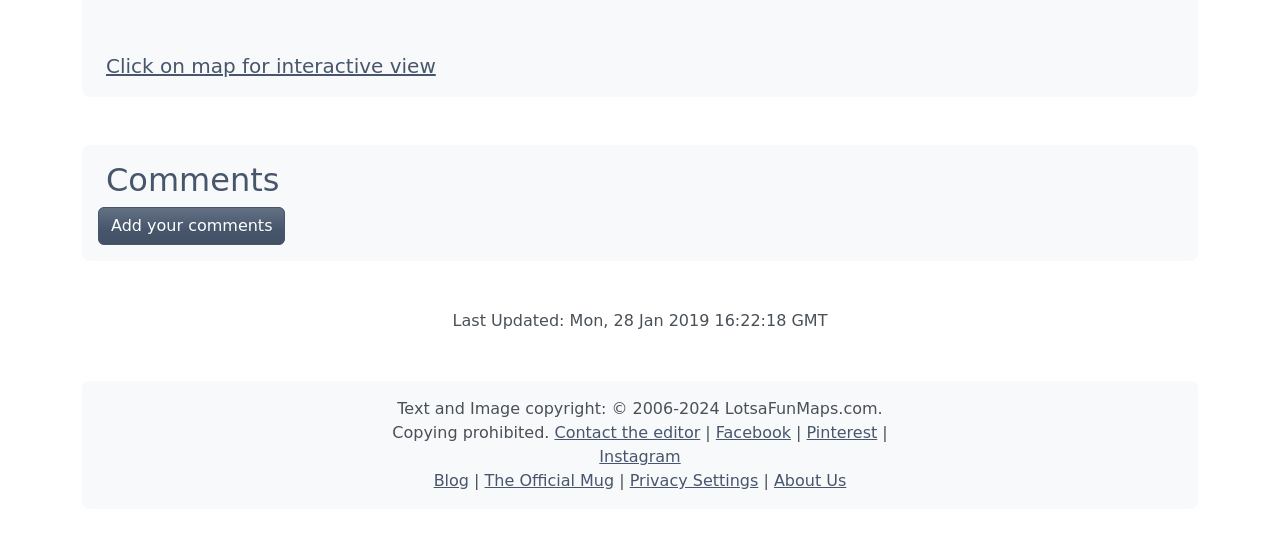Could you indicate the bounding box coordinates of the region to click in order to complete this instruction: "View Facebook page".

[0.559, 0.76, 0.618, 0.794]